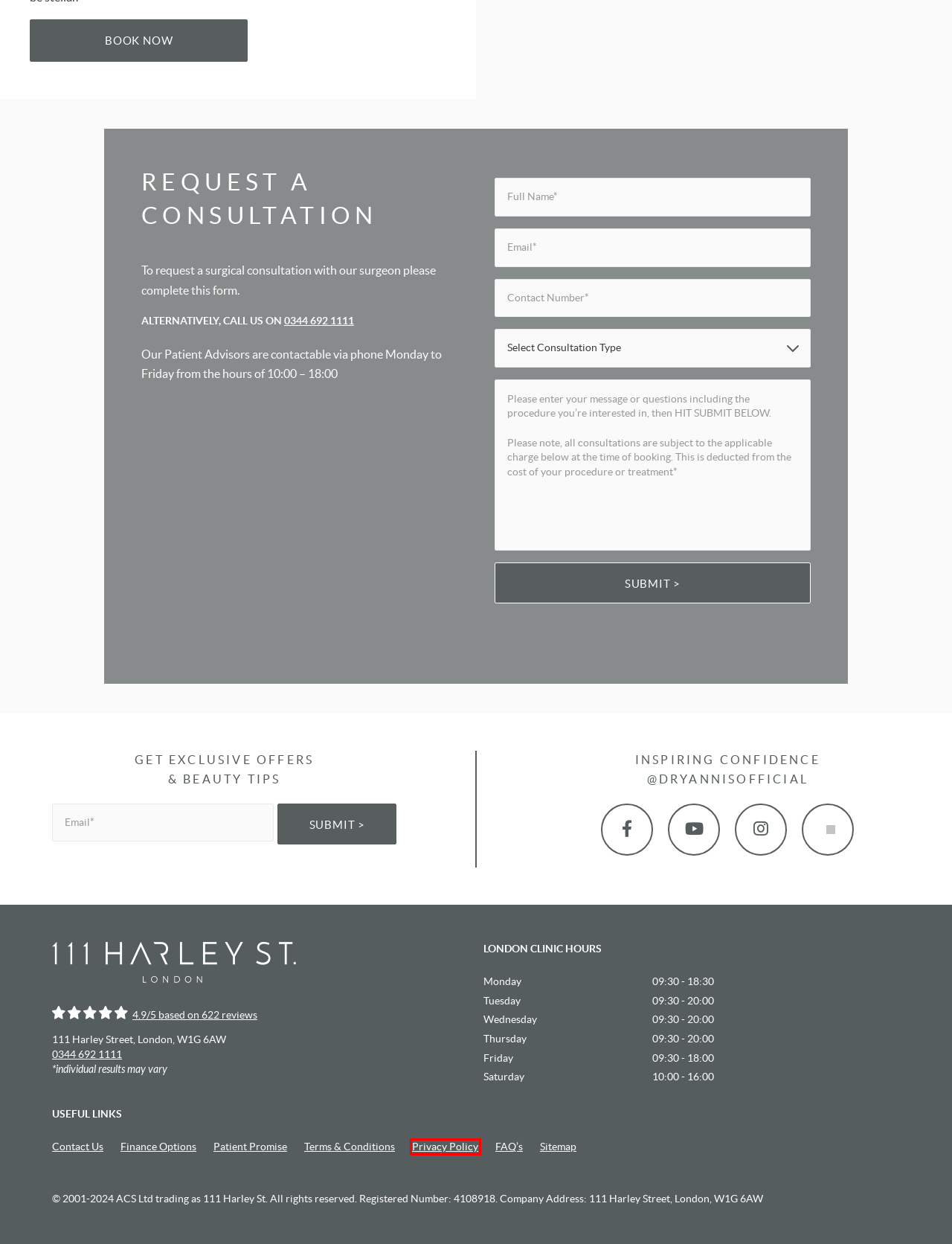You are provided with a screenshot of a webpage highlighting a UI element with a red bounding box. Choose the most suitable webpage description that matches the new page after clicking the element in the bounding box. Here are the candidates:
A. Plastic Surgery Questions and Answers from 111 Harley St.
B. Contact 111 Harley St. or Make an Enquiry Online
C. Aesthetic and Anti-Ageing Specialist of 111 Harley St.
D. Patient Promise - 111 Harley St.
E. Privacy Policy - 111 Harley Street
F. Terms & Conditions - 111 Harley Street
G. Finance Options for Plastic Surgery at 111 Harley St.
H. Sitemap - 111 Harley Street

E